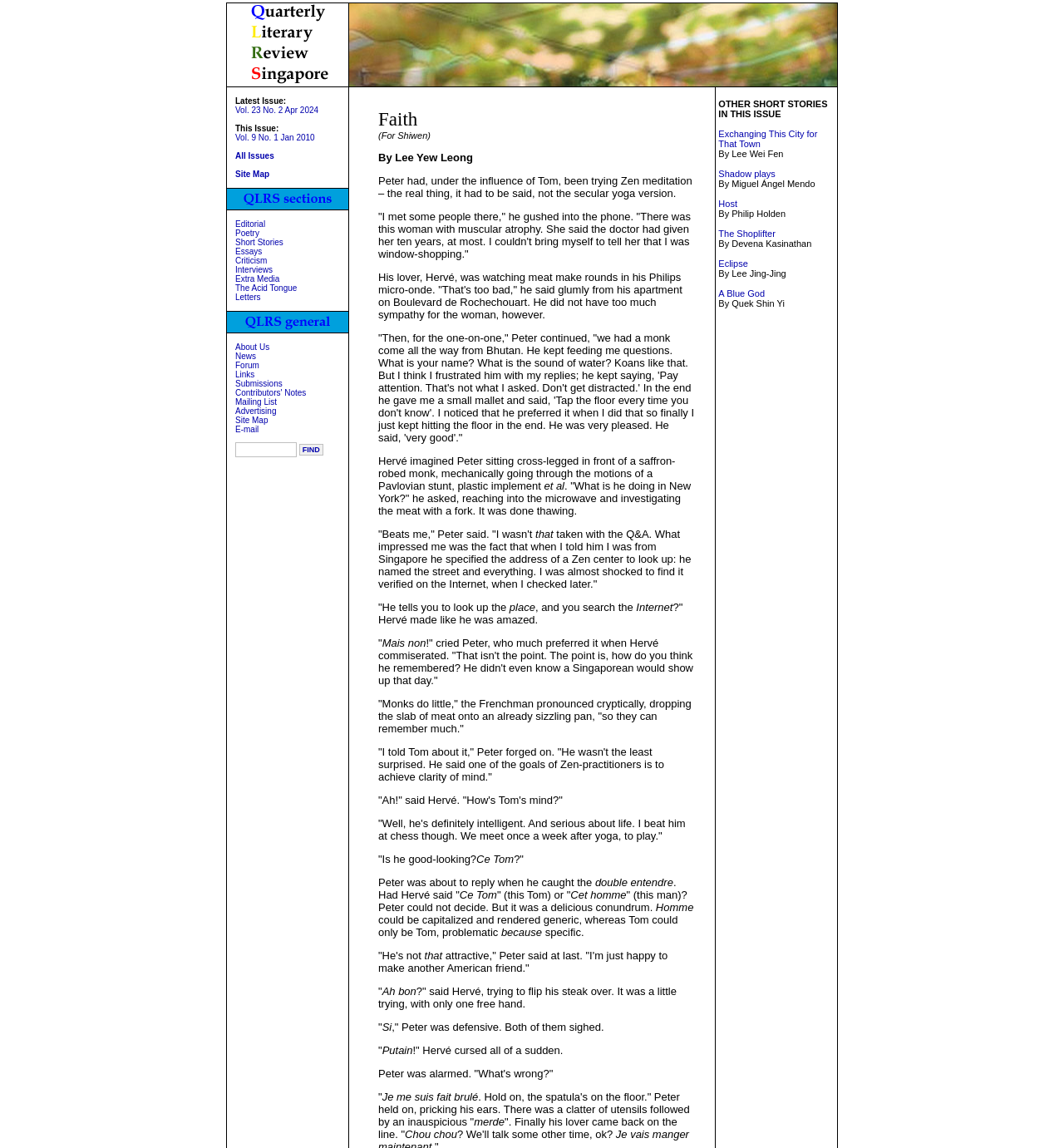Create a full and detailed caption for the entire webpage.

The webpage is the Quarterly Literary Review Singapore (QLRS) website, specifically the page for the short story "Faith" in Vol. 9 No. 1, January 2010. 

At the top of the page, there is a layout table row with three cells. The first cell contains an image, the second cell has the title "Quarterly Literary Review Singapore", and the third cell has an image of the issue illustration. 

Below this, there is a layout table with multiple rows and cells. The first row has an image, and the second row has a table with links to the latest issue, this issue, all issues, and the site map. 

The next few rows have images and tables with links to various sections of the website, including editorial, poetry, short stories, essays, criticism, interviews, extra media, the acid tongue, and letters. 

Further down, there are more rows with images and tables with links to general QLRS information, about us, news, forum, links, submissions, contributors' notes, mailing list, advertising, site map, and email.